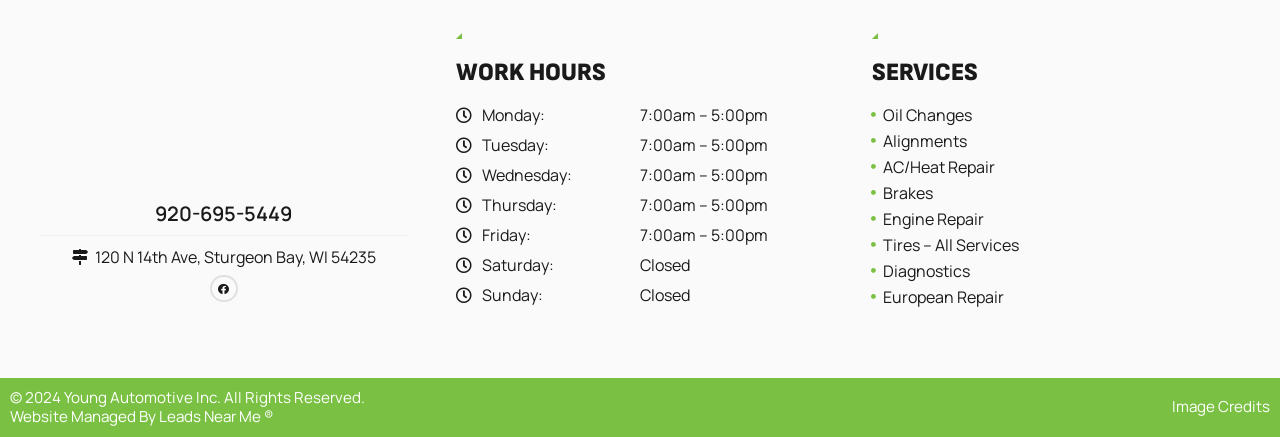Bounding box coordinates are specified in the format (top-left x, top-left y, bottom-right x, bottom-right y). All values are floating point numbers bounded between 0 and 1. Please provide the bounding box coordinate of the region this sentence describes: European Repair

[0.69, 0.653, 0.784, 0.704]